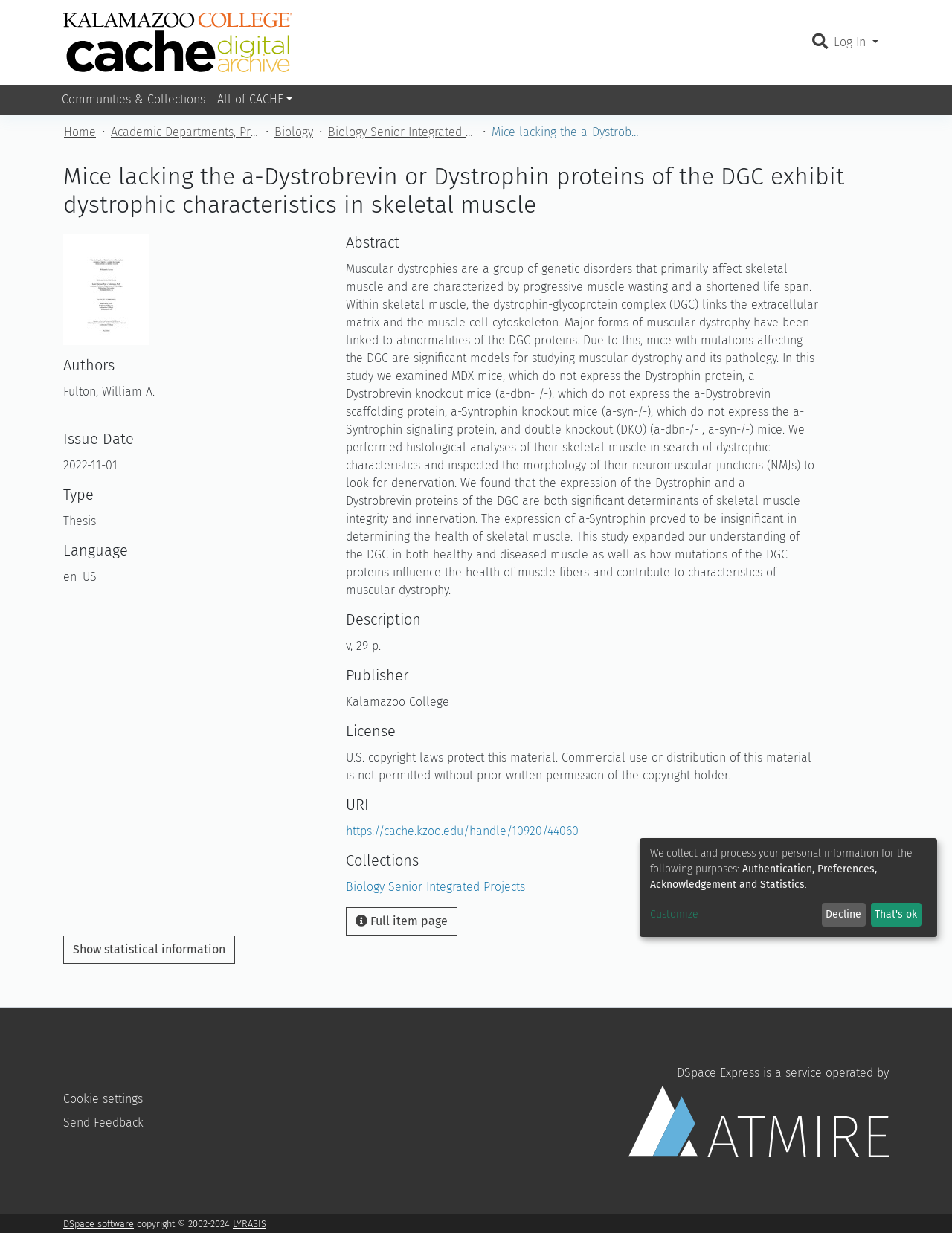Identify the bounding box for the given UI element using the description provided. Coordinates should be in the format (top-left x, top-left y, bottom-right x, bottom-right y) and must be between 0 and 1. Here is the description: https://cache.kzoo.edu/handle/10920/44060

[0.363, 0.668, 0.608, 0.68]